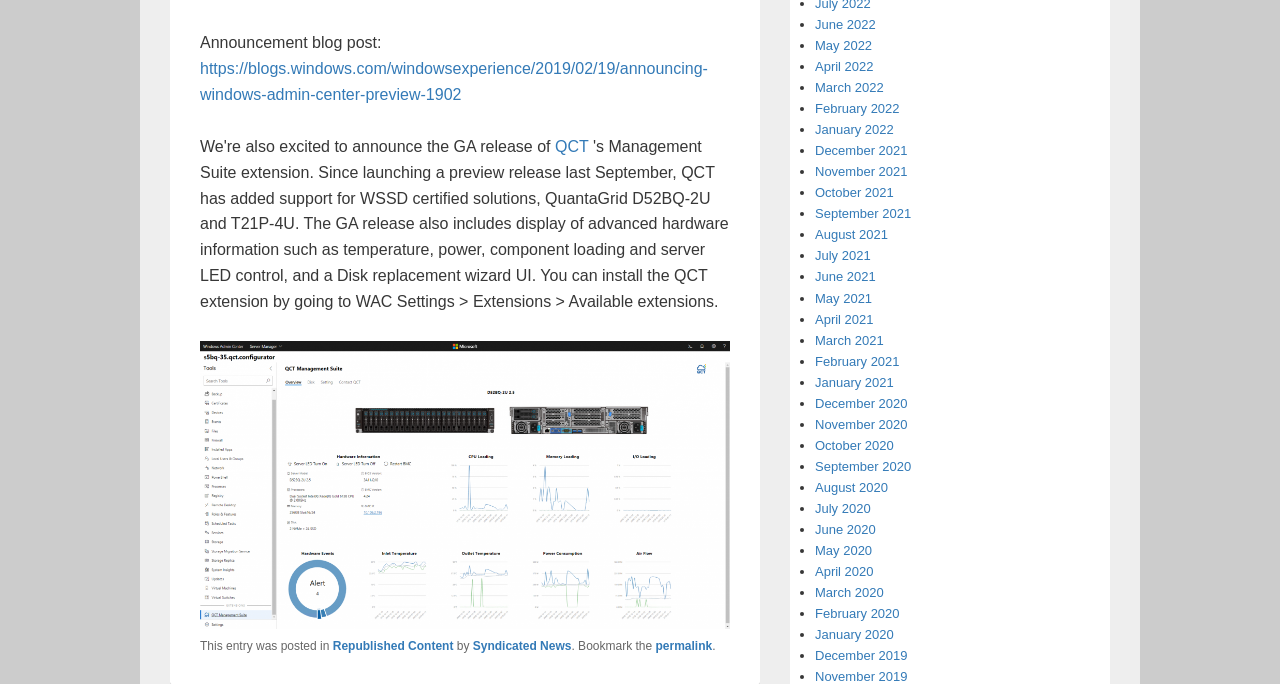Identify the bounding box coordinates of the region I need to click to complete this instruction: "Read the announcement blog post".

[0.156, 0.088, 0.553, 0.151]